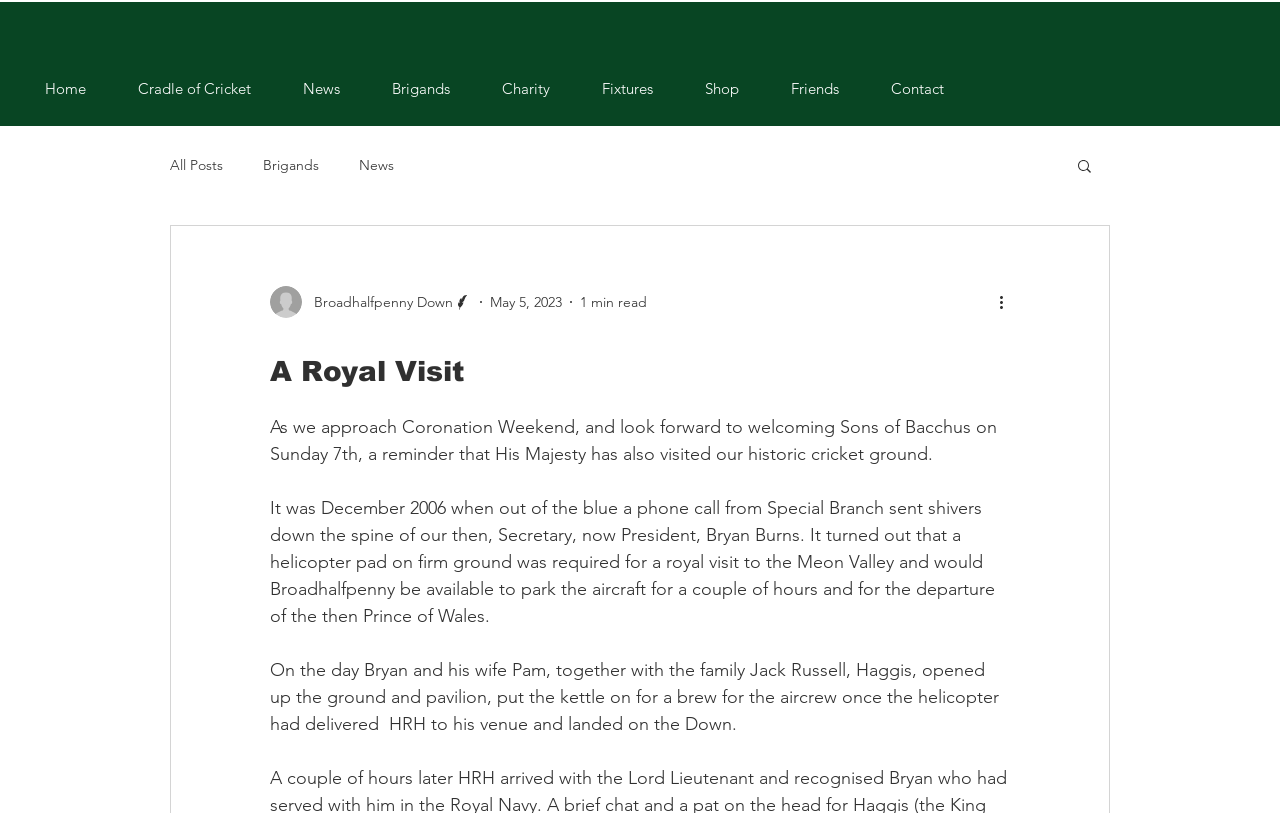Identify the bounding box for the UI element that is described as follows: "News".

[0.216, 0.082, 0.286, 0.135]